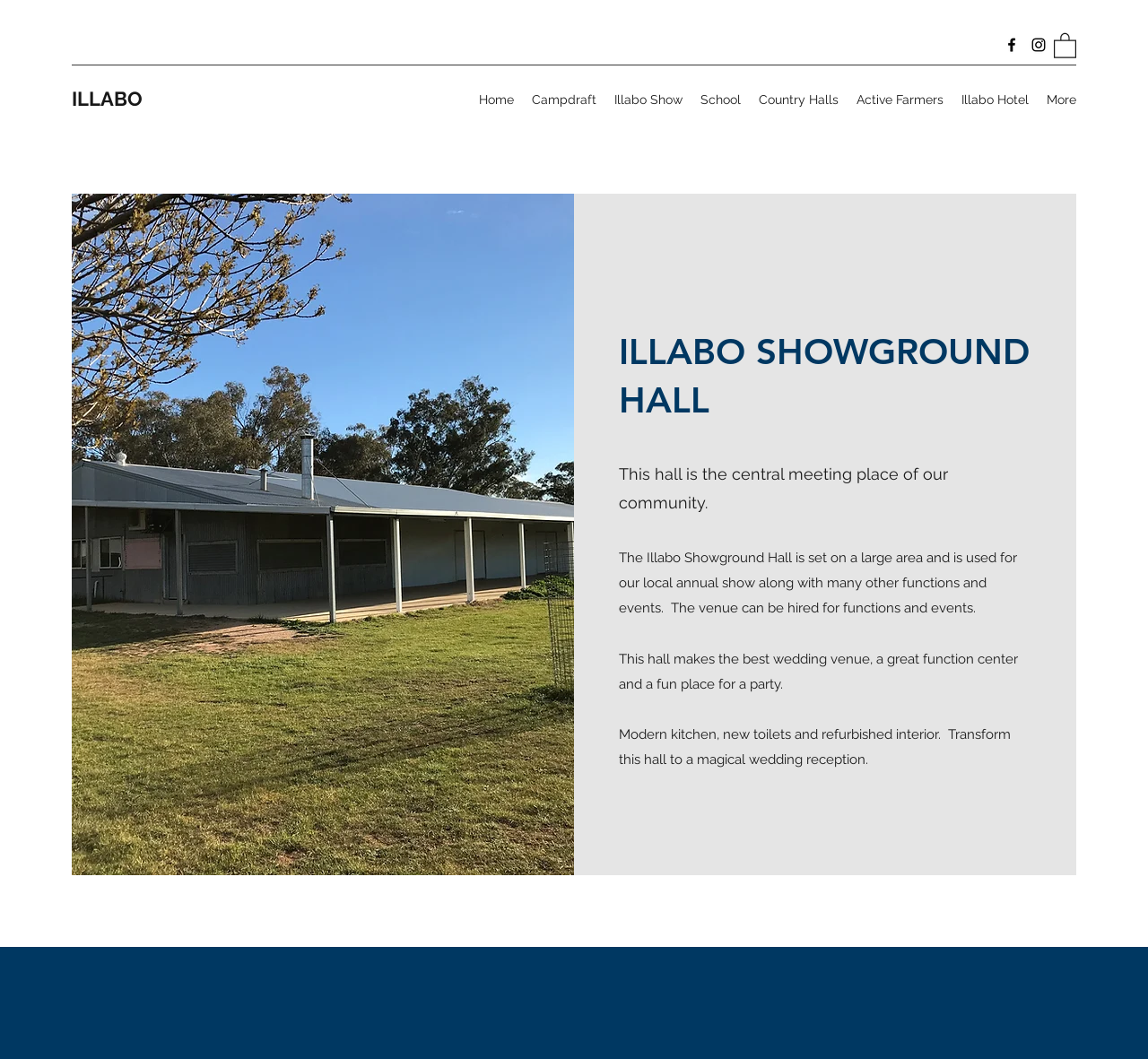Please determine the bounding box coordinates of the clickable area required to carry out the following instruction: "Click the More link". The coordinates must be four float numbers between 0 and 1, represented as [left, top, right, bottom].

[0.904, 0.081, 0.945, 0.107]